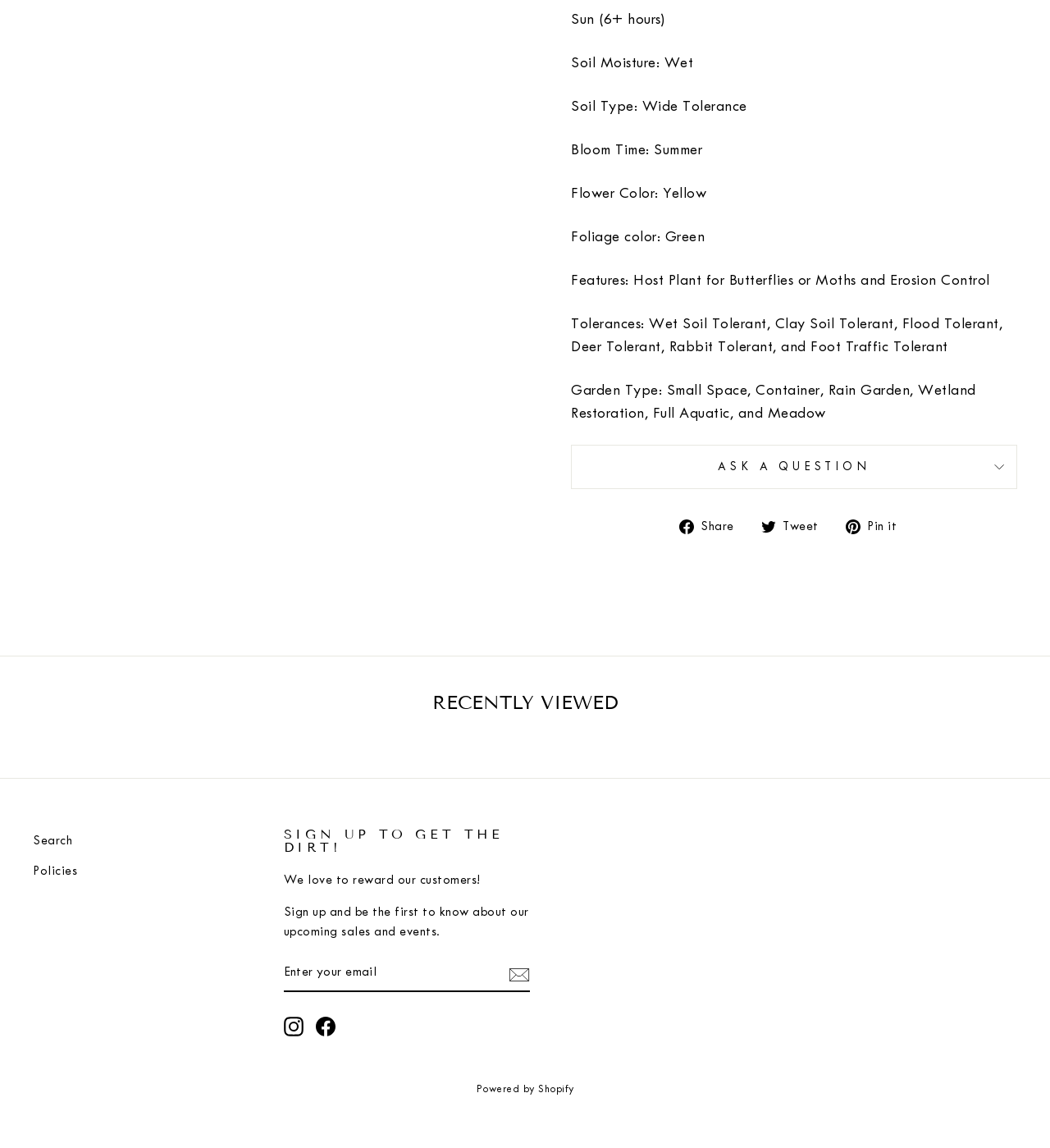Can you identify the bounding box coordinates of the clickable region needed to carry out this instruction: 'follow on Instagram'? The coordinates should be four float numbers within the range of 0 to 1, stated as [left, top, right, bottom].

[0.27, 0.885, 0.289, 0.903]